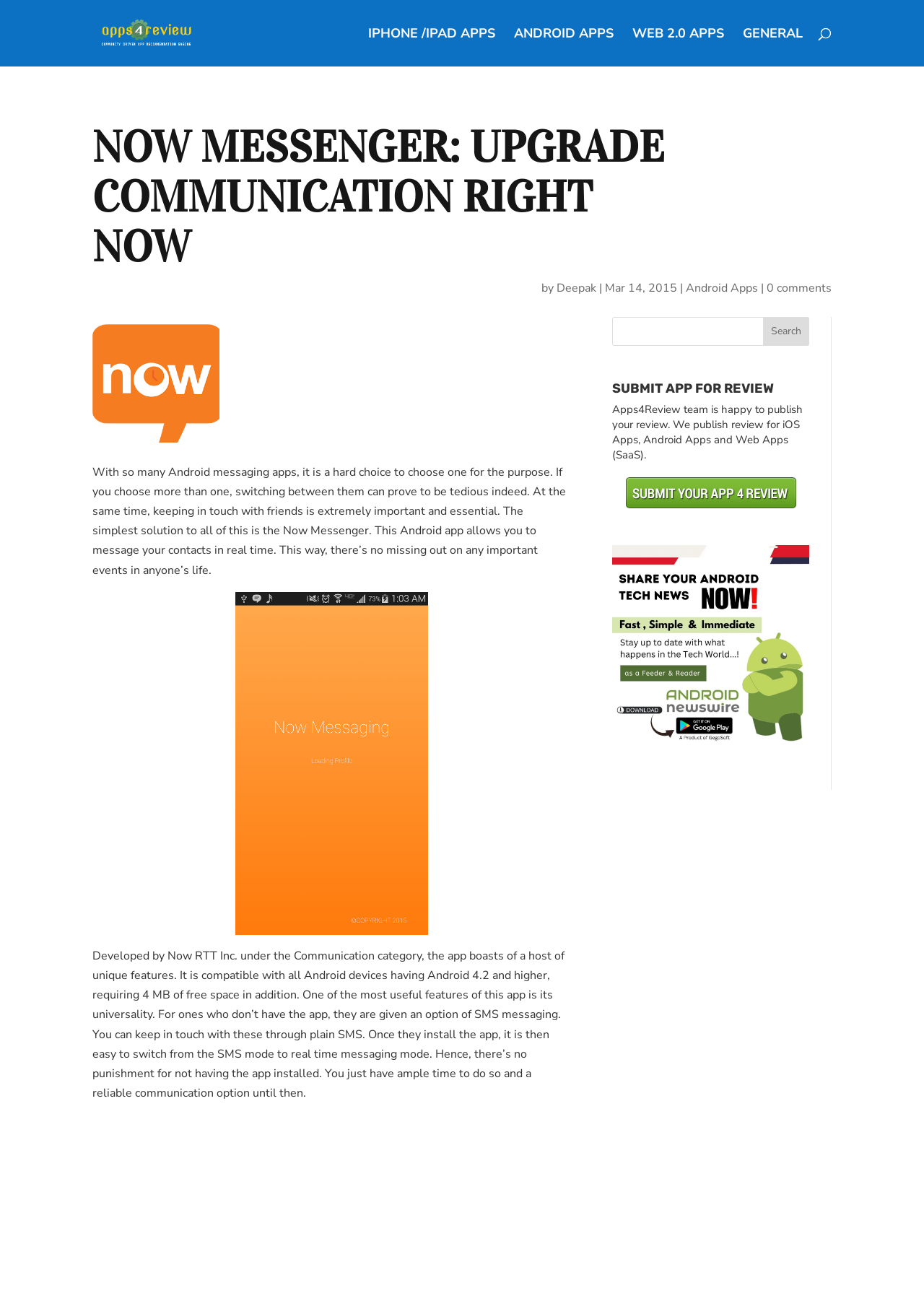Provide a one-word or one-phrase answer to the question:
What is the minimum Android version required to run the Now Messenger app?

4.2